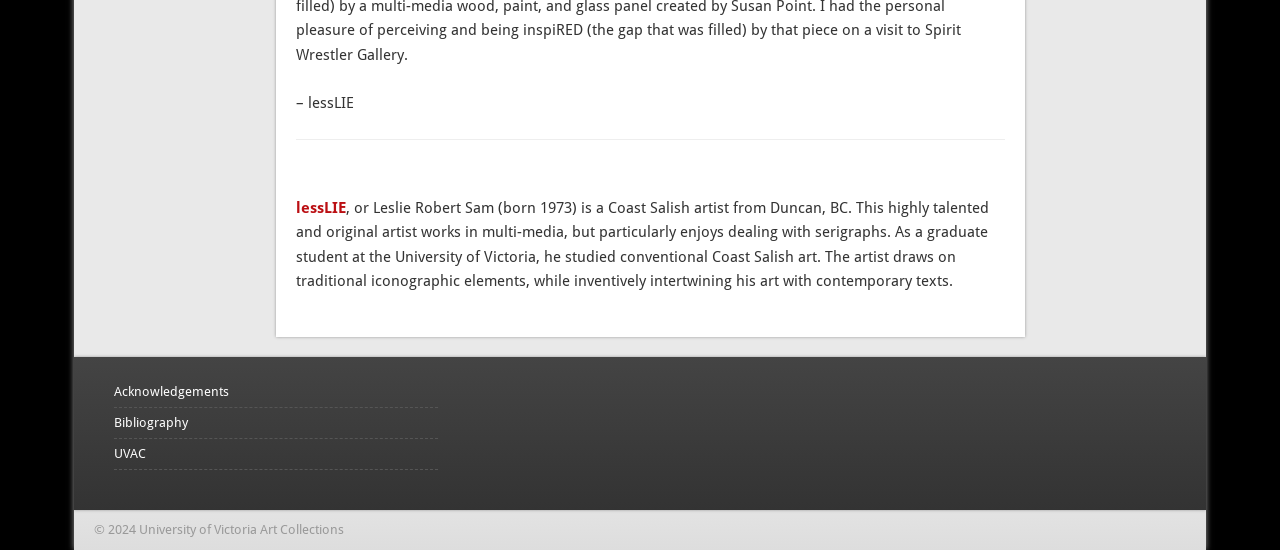What is the university where Leslie Robert Sam studied?
Please provide a comprehensive answer based on the visual information in the image.

The answer can be found in the StaticText element with the text 'As a graduate student at the University of Victoria, he studied conventional Coast Salish art.'